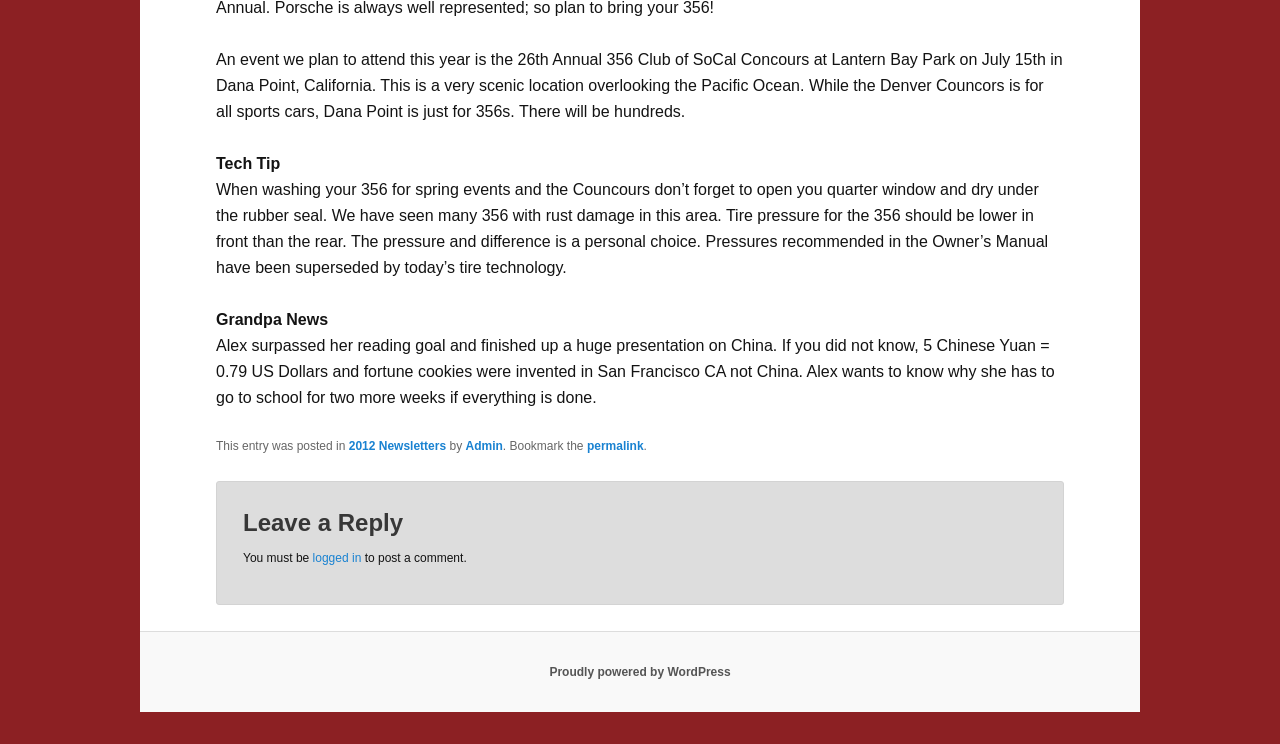Locate the UI element described by Proudly powered by WordPress in the provided webpage screenshot. Return the bounding box coordinates in the format (top-left x, top-left y, bottom-right x, bottom-right y), ensuring all values are between 0 and 1.

[0.429, 0.894, 0.571, 0.912]